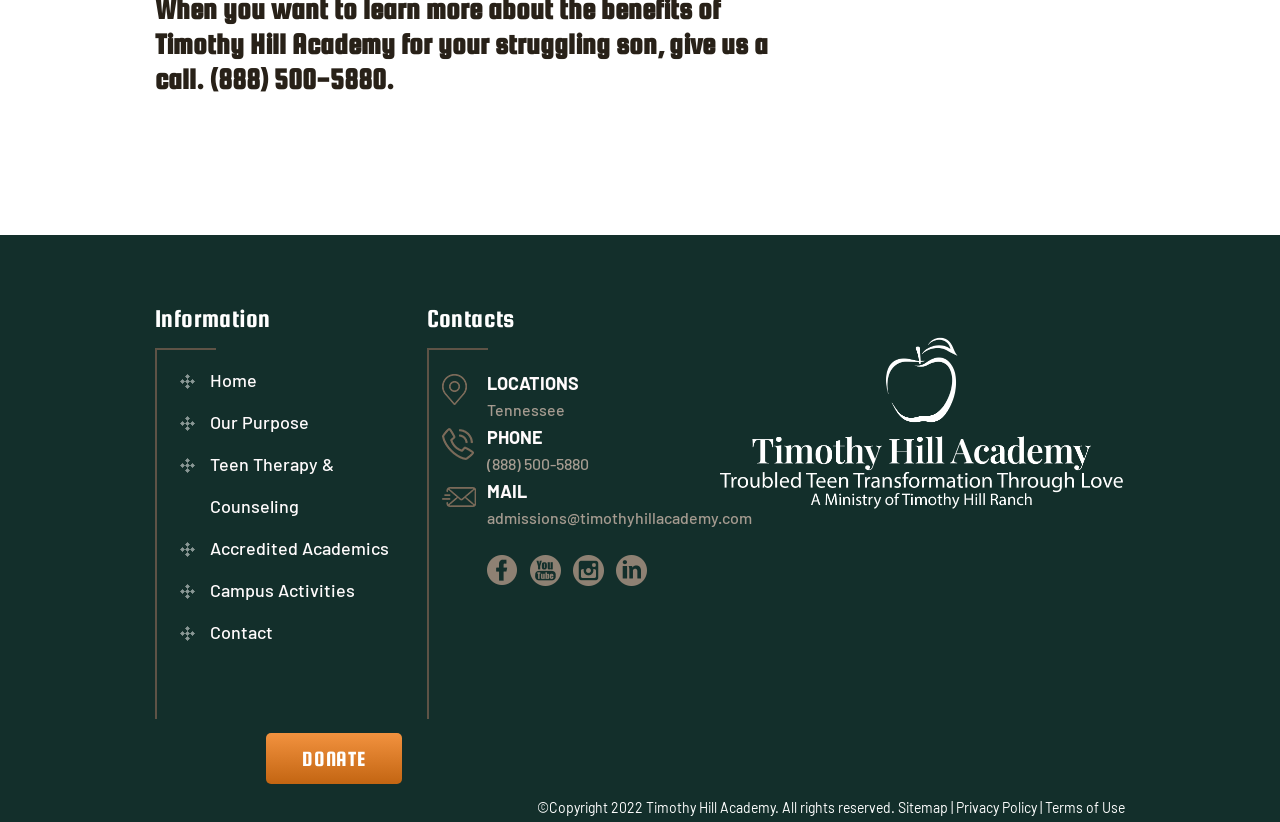Provide the bounding box coordinates for the area that should be clicked to complete the instruction: "learn about teen therapy and counseling".

[0.164, 0.551, 0.261, 0.629]